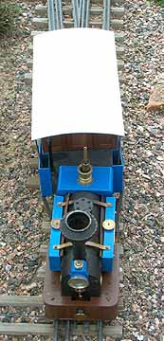What material are the fittings on the locomotive made of?
Refer to the image and give a detailed response to the question.

The caption highlights the metallic components of the locomotive, specifically mentioning brass fittings as part of its design.